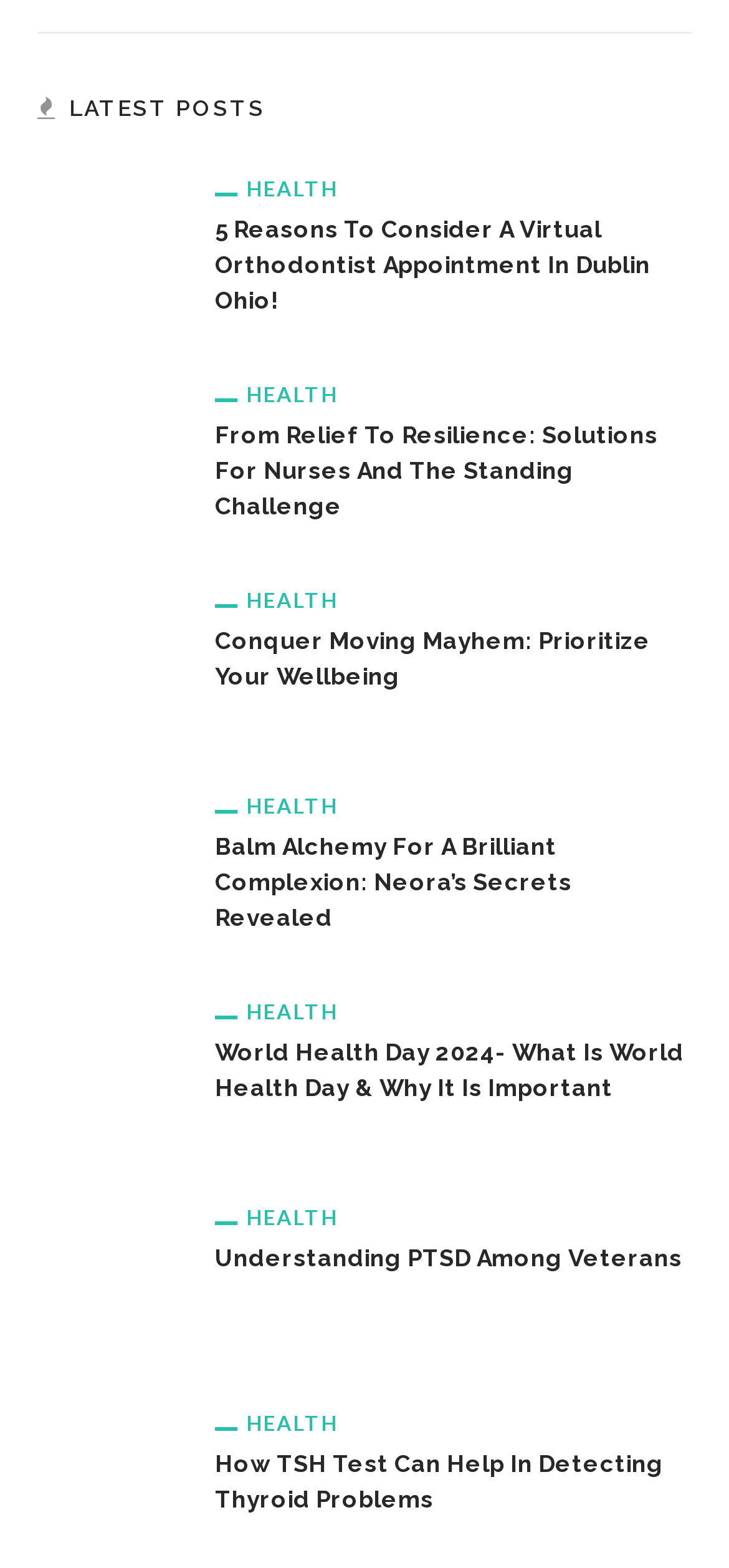Find the bounding box of the web element that fits this description: "Health".

[0.295, 0.112, 0.464, 0.128]